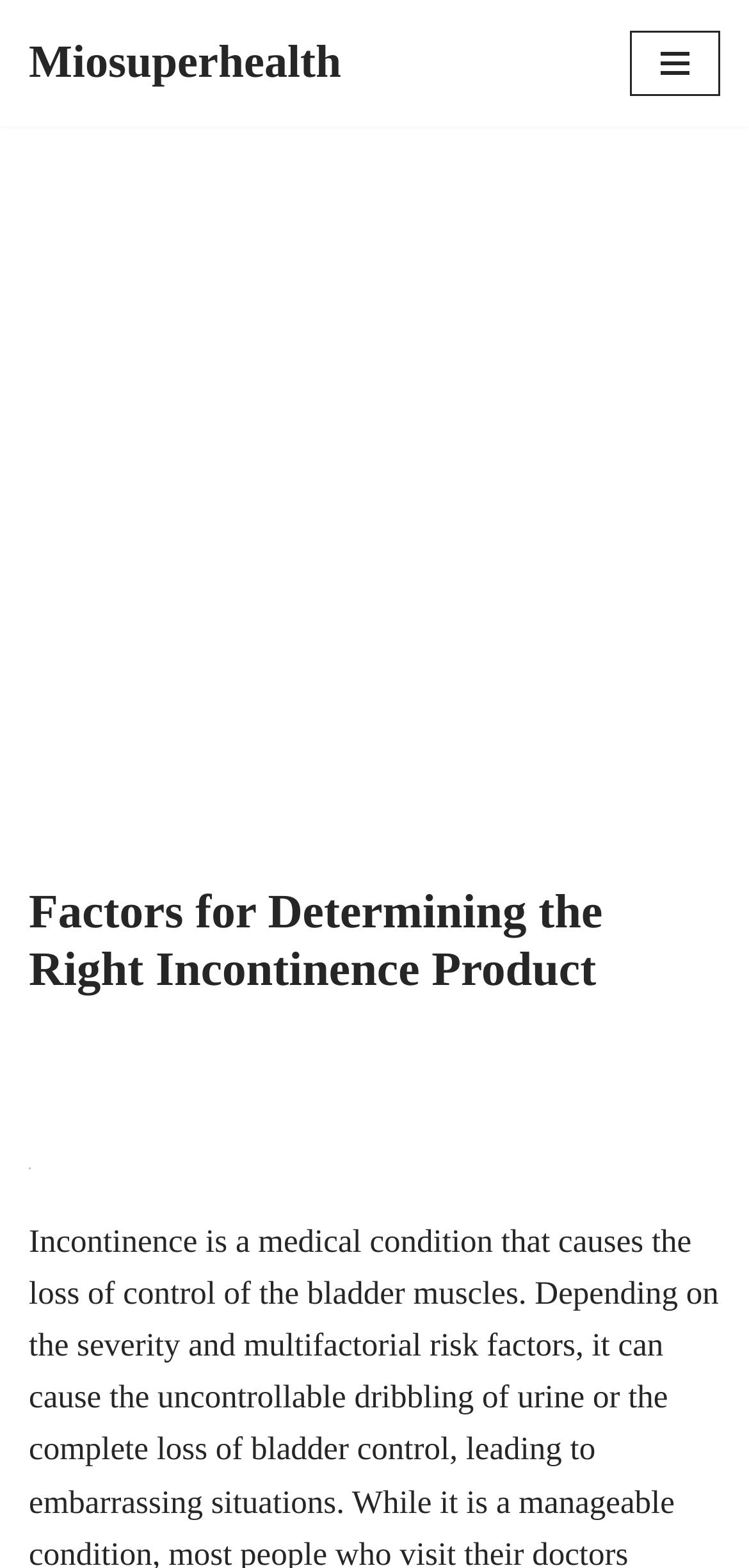Please answer the following question using a single word or phrase: 
What is the purpose of the 'Skip to content' link?

Accessibility